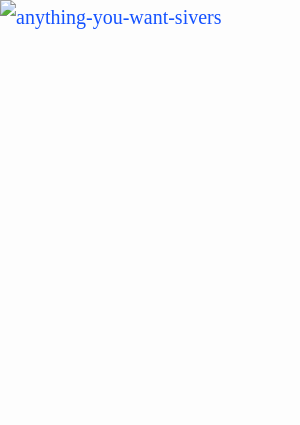Explain the image thoroughly, mentioning every notable detail.

The image titled "anything-you-want-sivers" serves as a visual representation accompanying the section dedicated to the book "Anything You Want: 40 Lessons for a New Kind of Entrepreneur" by Derek Sivers. This section highlights key insights and themes from the book, which emphasizes simplicity in business planning and the importance of customer focus. Recalling Sivers' journey of building CD Baby, the content drawn from this book explores counterintuitive wisdom aimed at aspiring entrepreneurs. The image plays a significant role in visually engaging readers, encapsulating the book's essence and inviting them to explore its lessons further.